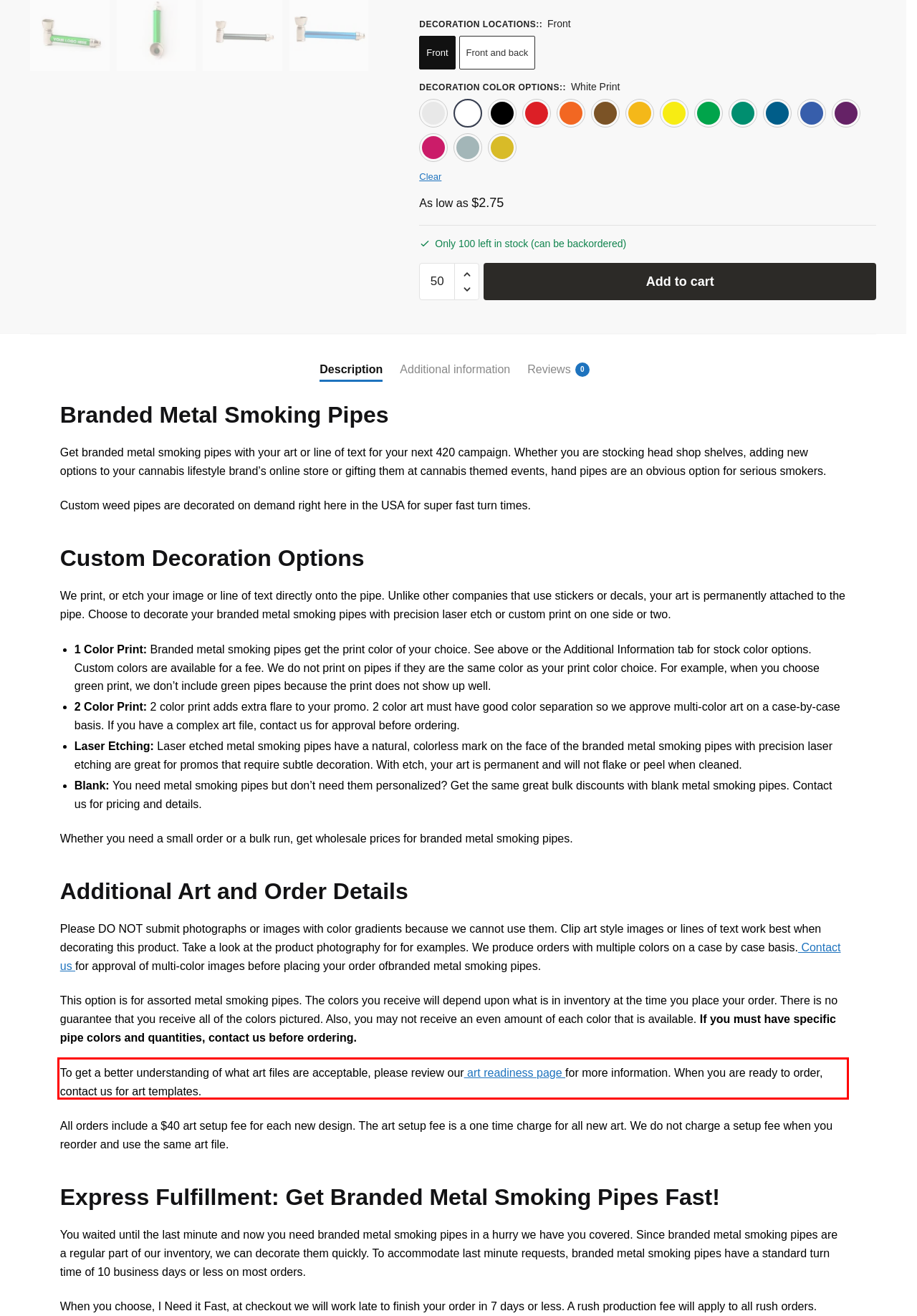Please perform OCR on the text within the red rectangle in the webpage screenshot and return the text content.

To get a better understanding of what art files are acceptable, please review our art readiness page for more information. When you are ready to order, contact us for art templates.